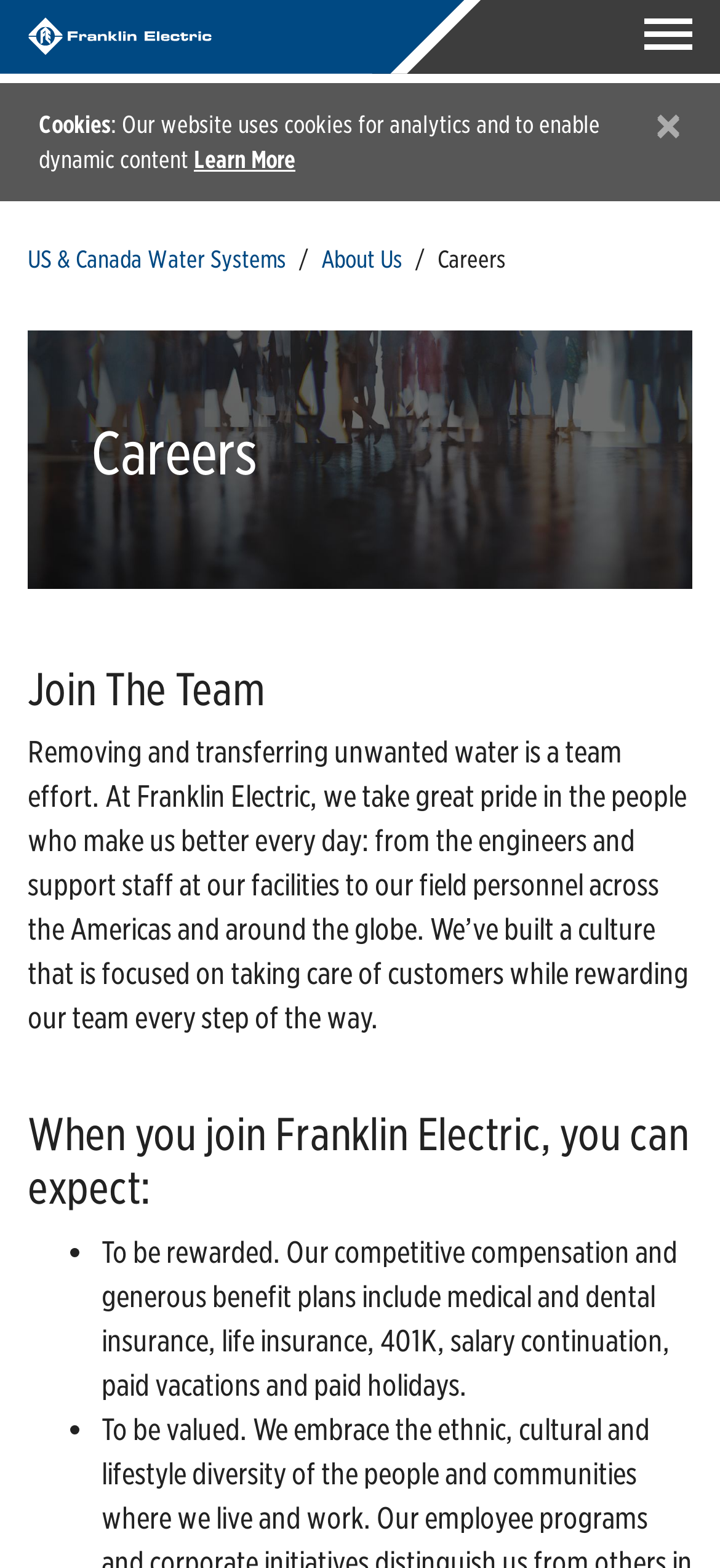Identify the bounding box coordinates for the UI element described as: "Learn More". The coordinates should be provided as four floats between 0 and 1: [left, top, right, bottom].

[0.269, 0.093, 0.41, 0.111]